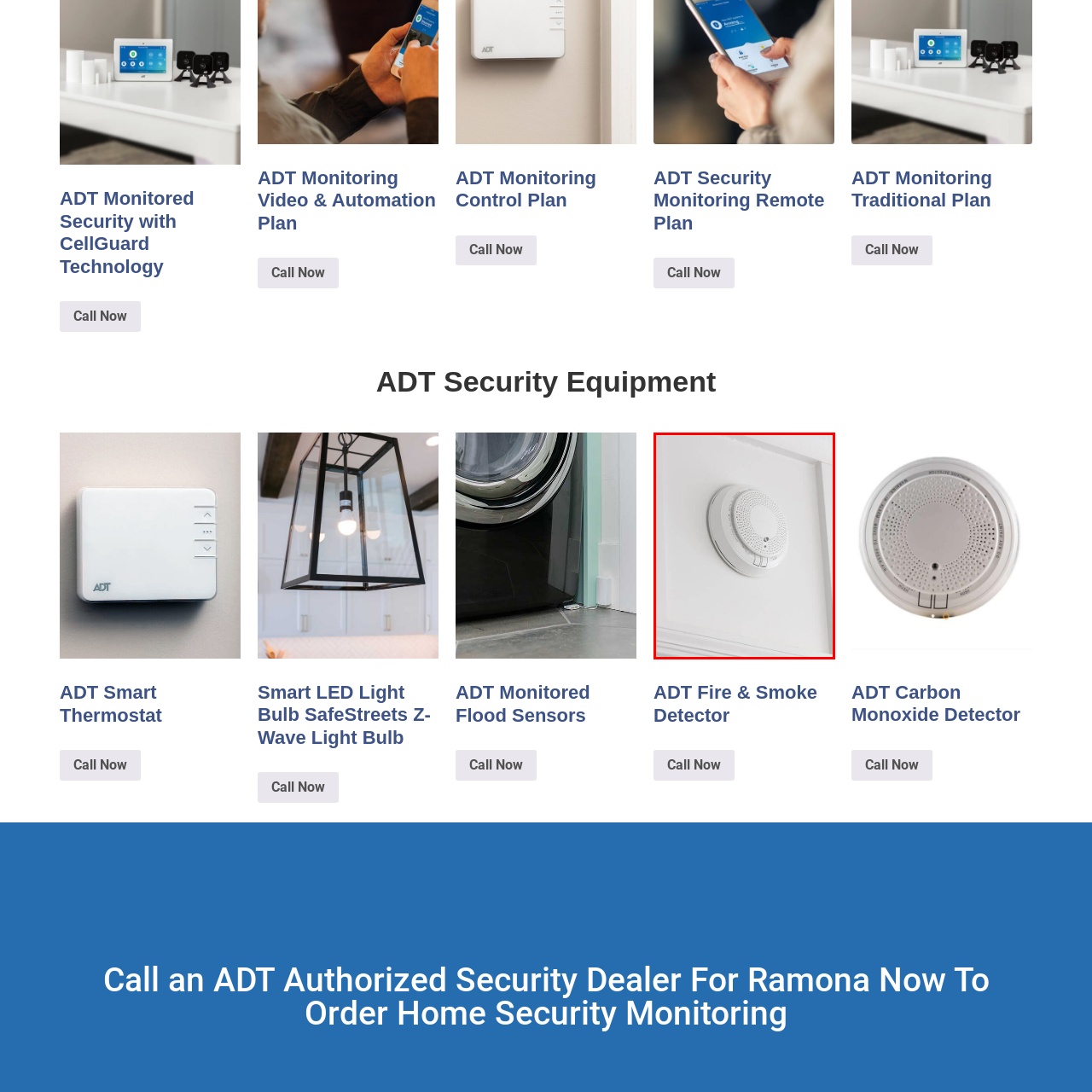Inspect the image outlined by the red box and answer the question using a single word or phrase:
What is the primary concern addressed by this detector?

safety